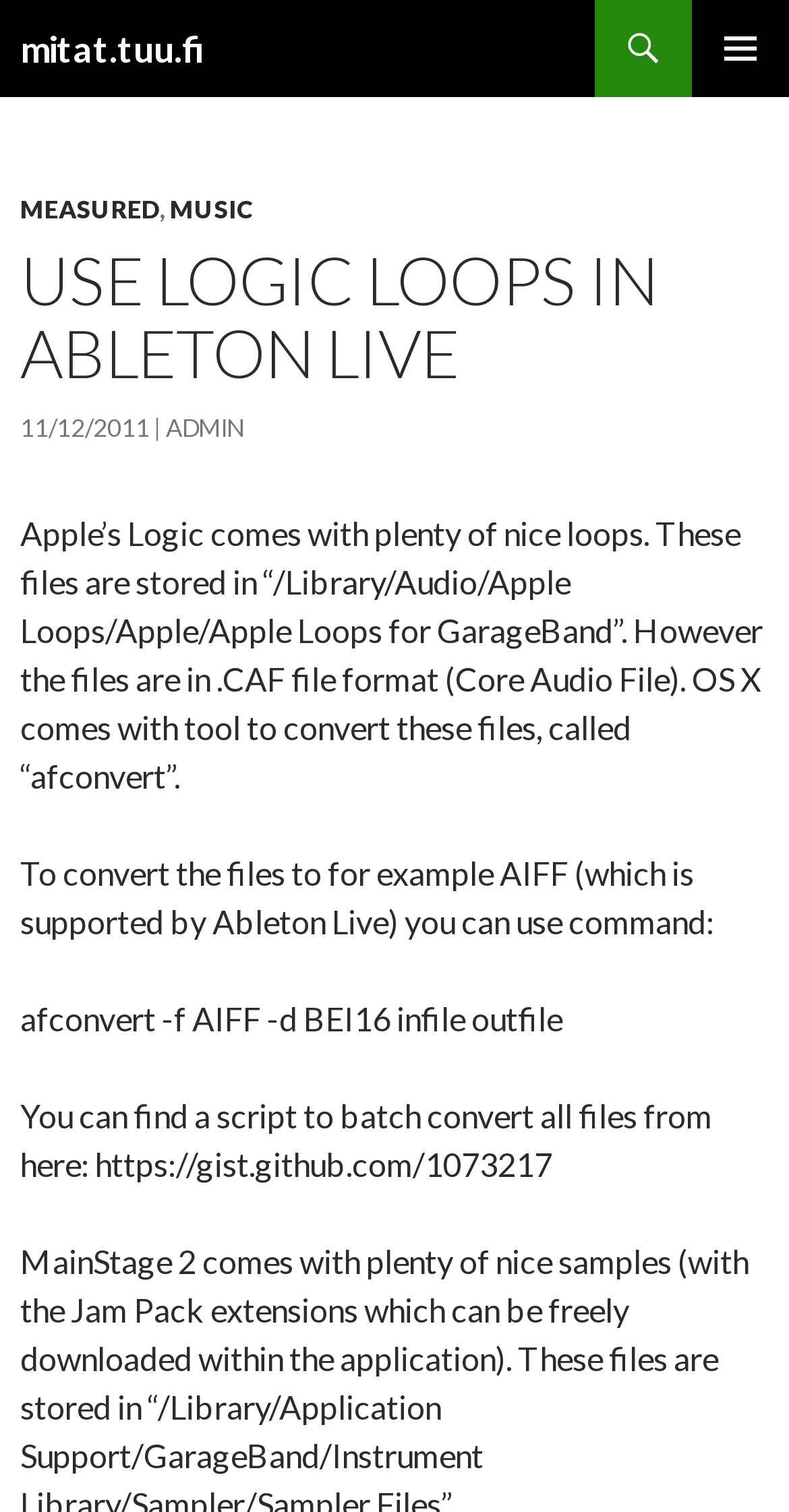Who wrote the article on the webpage?
Give a single word or phrase answer based on the content of the image.

ADMIN